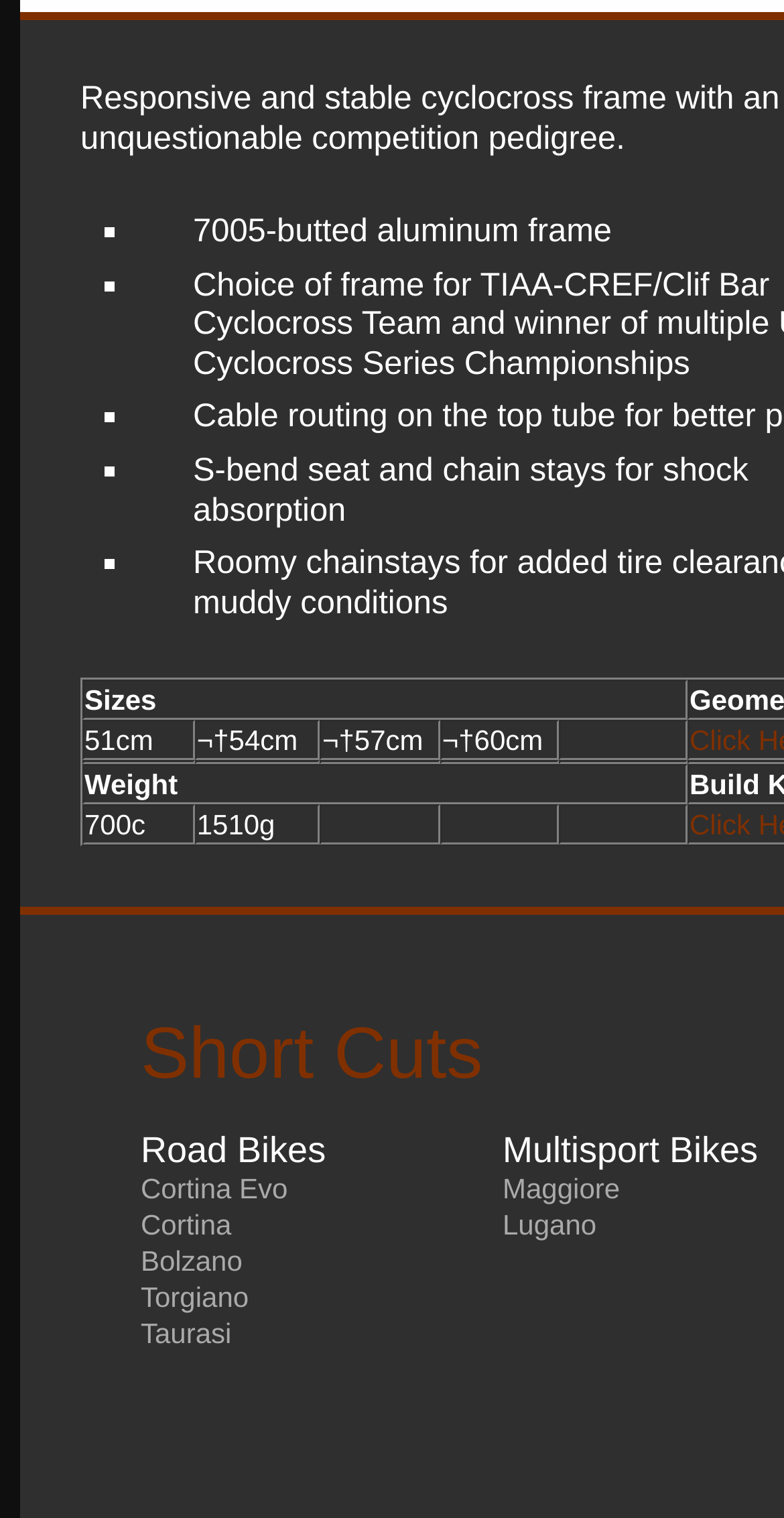What is the weight of the 700c cyclocross frame?
Please provide a detailed answer to the question.

The webpage provides a table with different specifications, including the weight of the 700c cyclocross frame, which is 1510g.